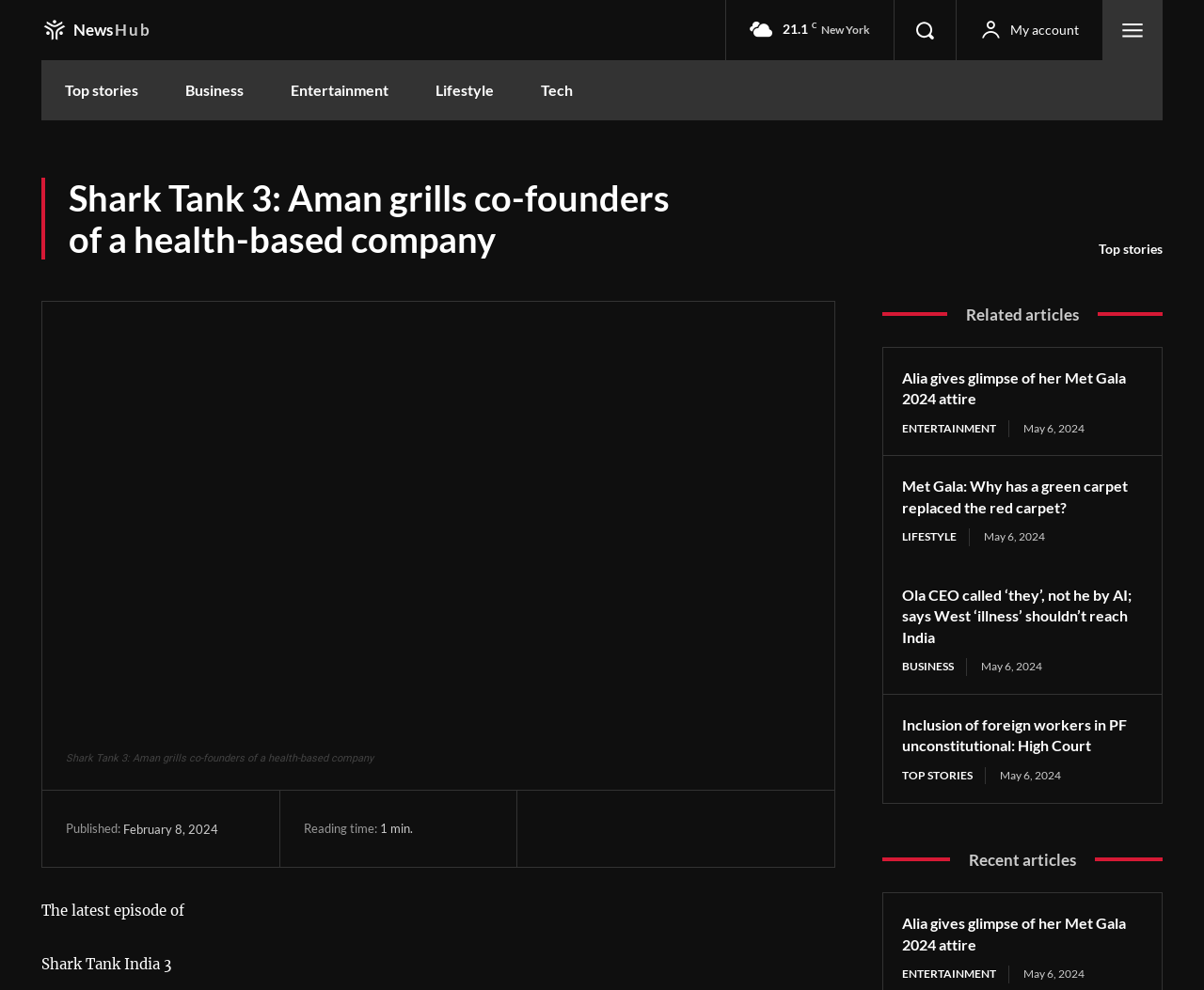Please determine the bounding box coordinates of the section I need to click to accomplish this instruction: "View My account".

[0.839, 0.022, 0.896, 0.038]